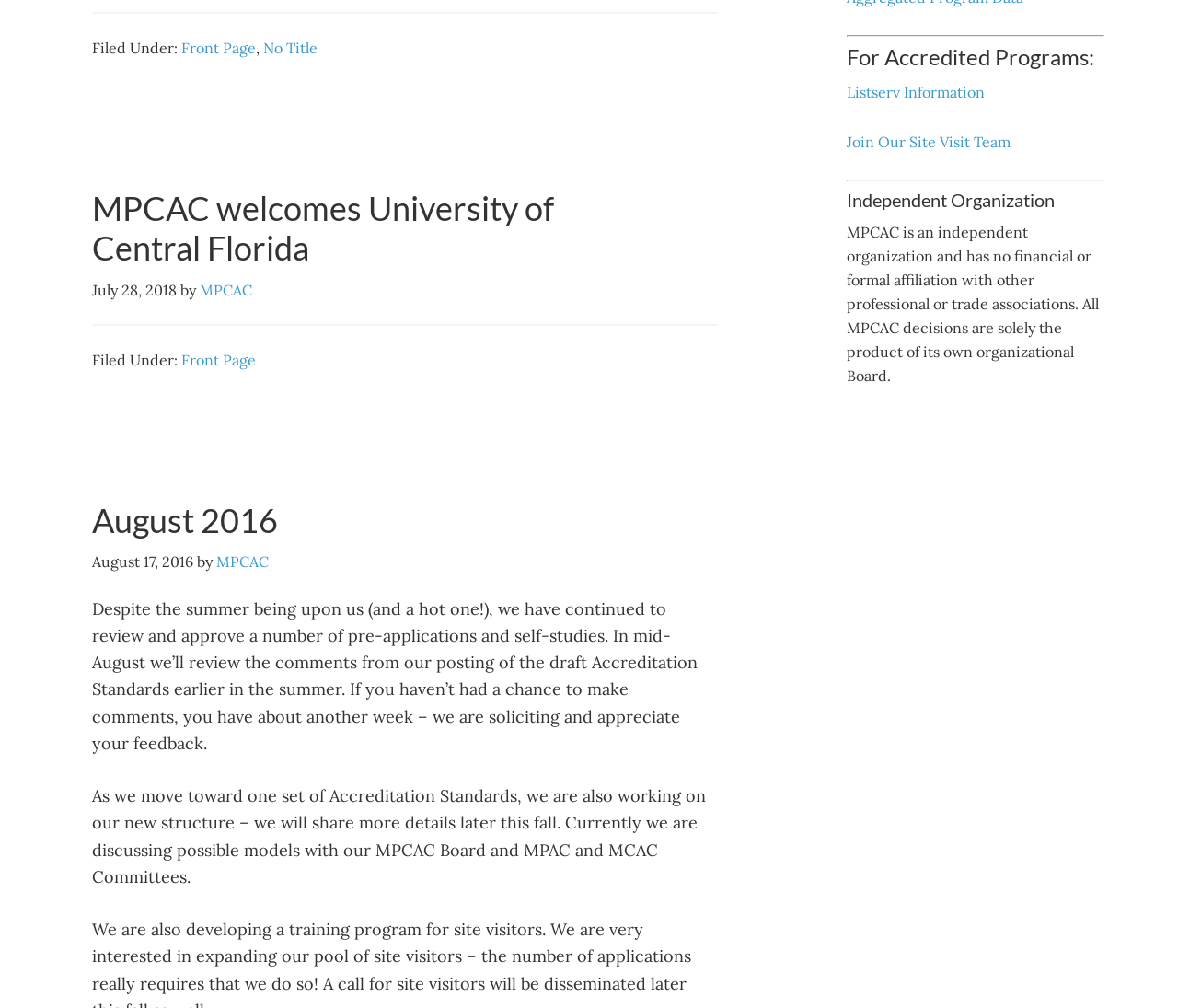Identify the bounding box for the element characterized by the following description: "Join Our Site Visit Team".

[0.719, 0.131, 0.858, 0.149]